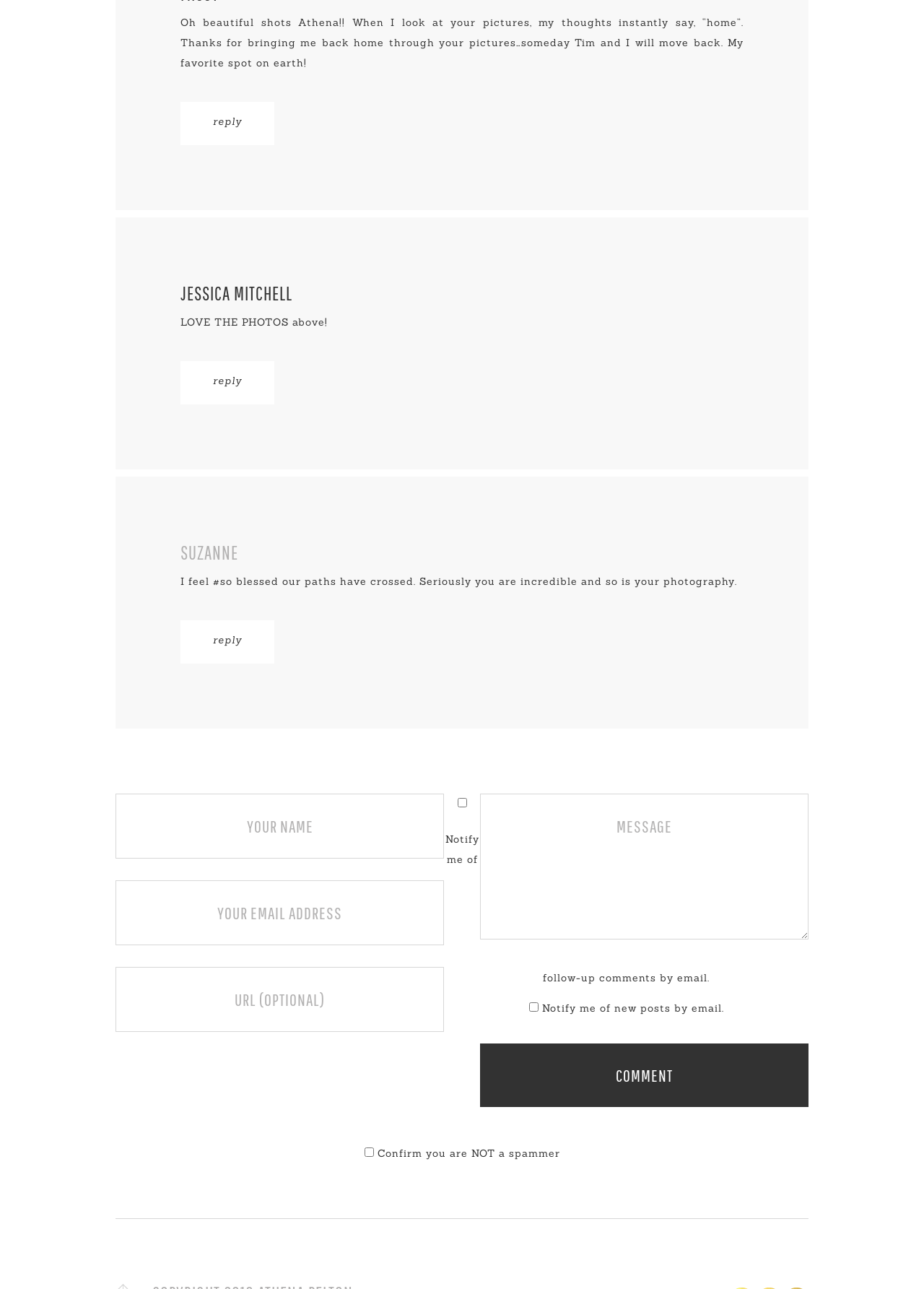Please identify the bounding box coordinates of the element I need to click to follow this instruction: "Reply to suzanne".

[0.23, 0.491, 0.262, 0.501]